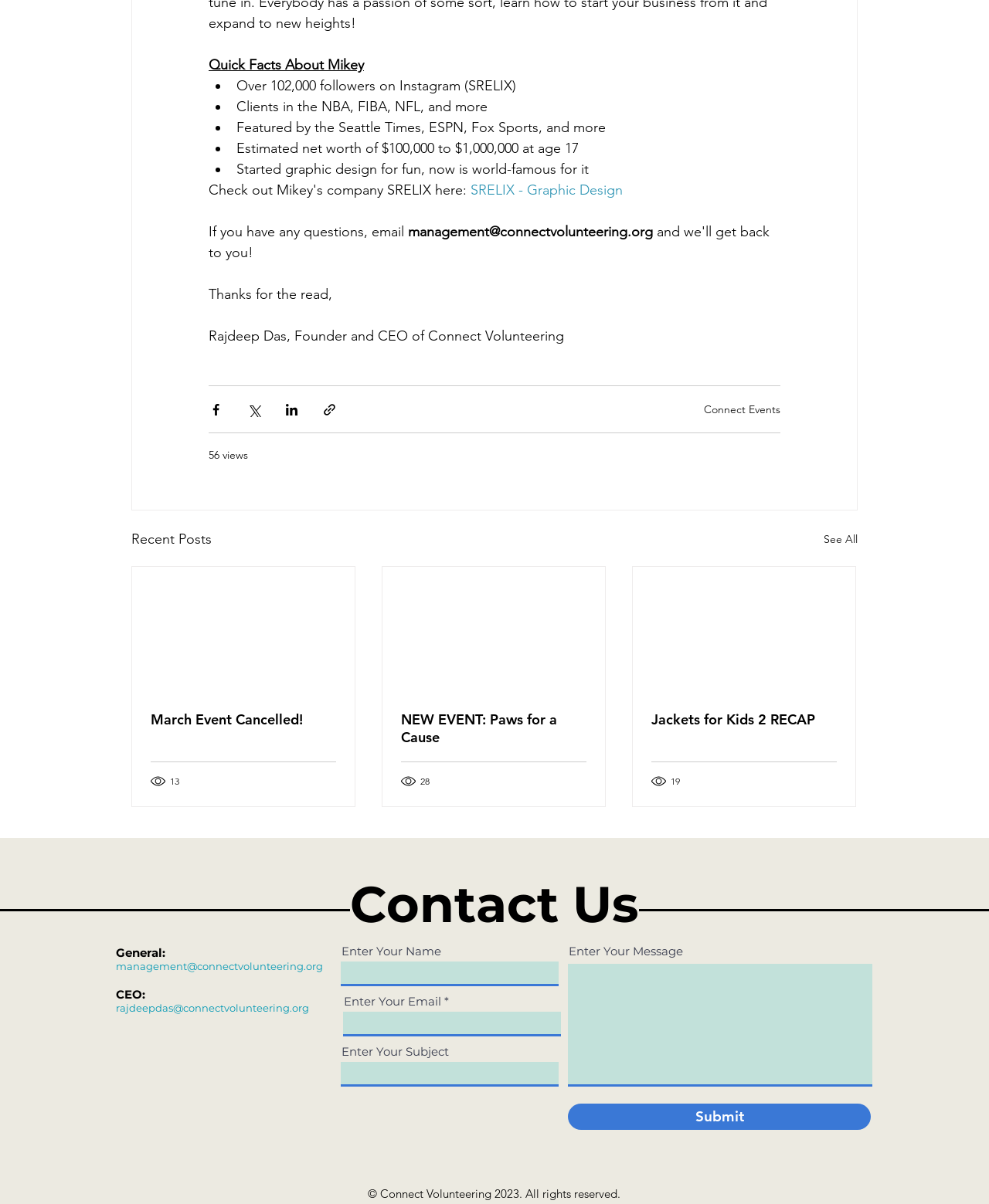What is Mikey's estimated net worth?
Please provide a detailed and thorough answer to the question.

Based on the 'Quick Facts About Mikey' section, it is stated that Mikey's estimated net worth is between $100,000 to $1,000,000 at the age of 17.